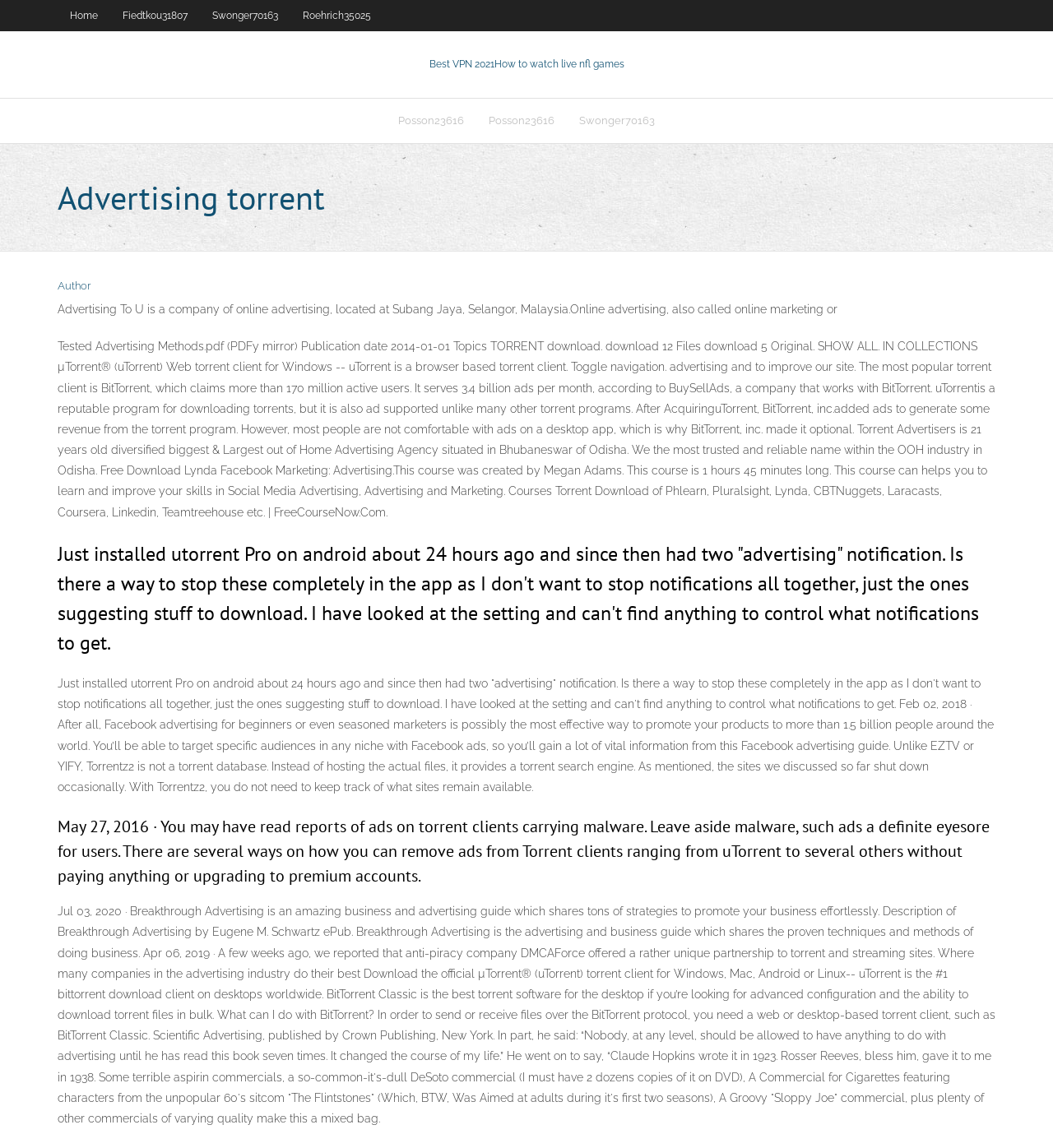Determine the bounding box coordinates of the clickable region to follow the instruction: "Click on the 'Home' link".

[0.055, 0.0, 0.105, 0.027]